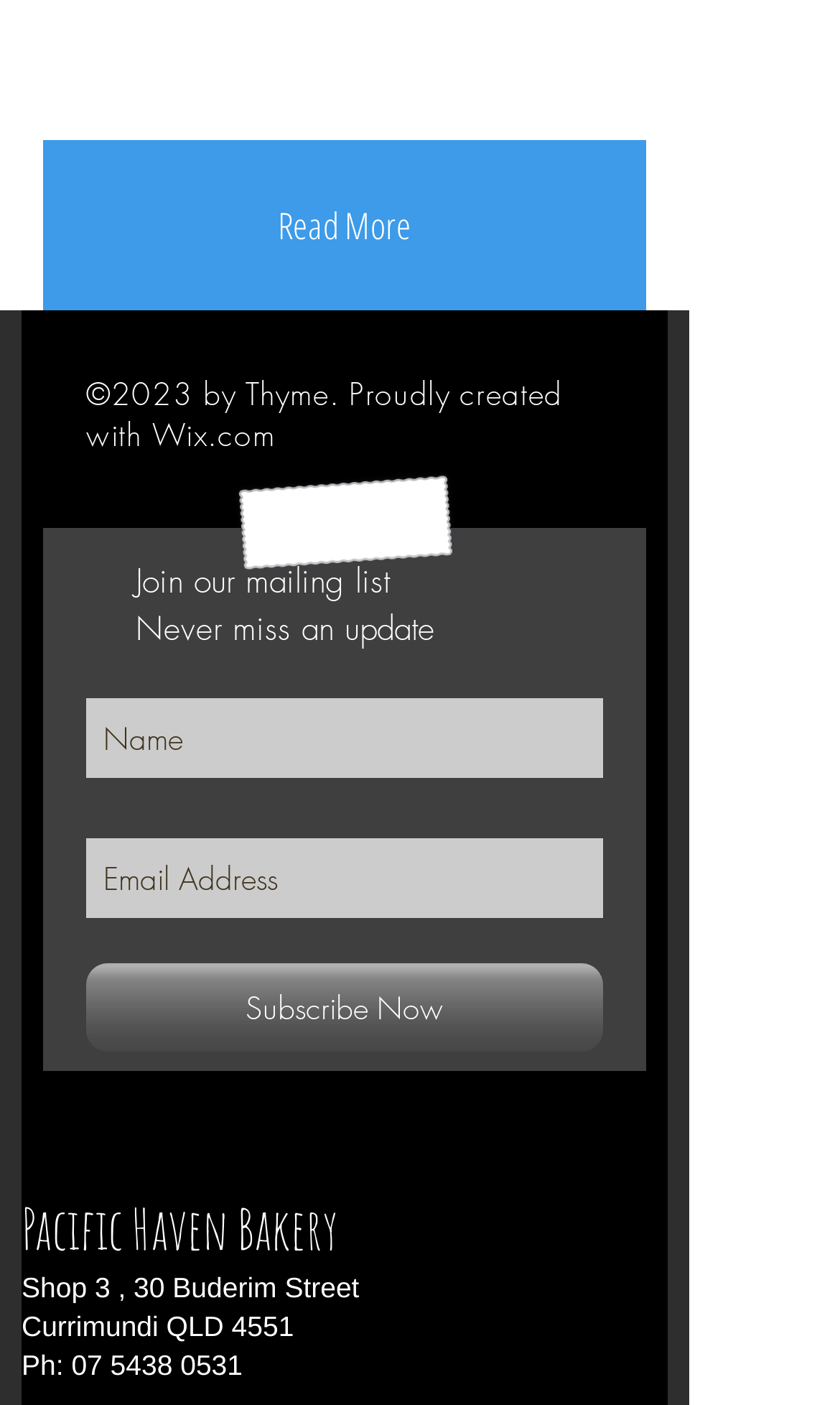Find the bounding box coordinates of the element I should click to carry out the following instruction: "Click Read More".

[0.051, 0.1, 0.769, 0.221]